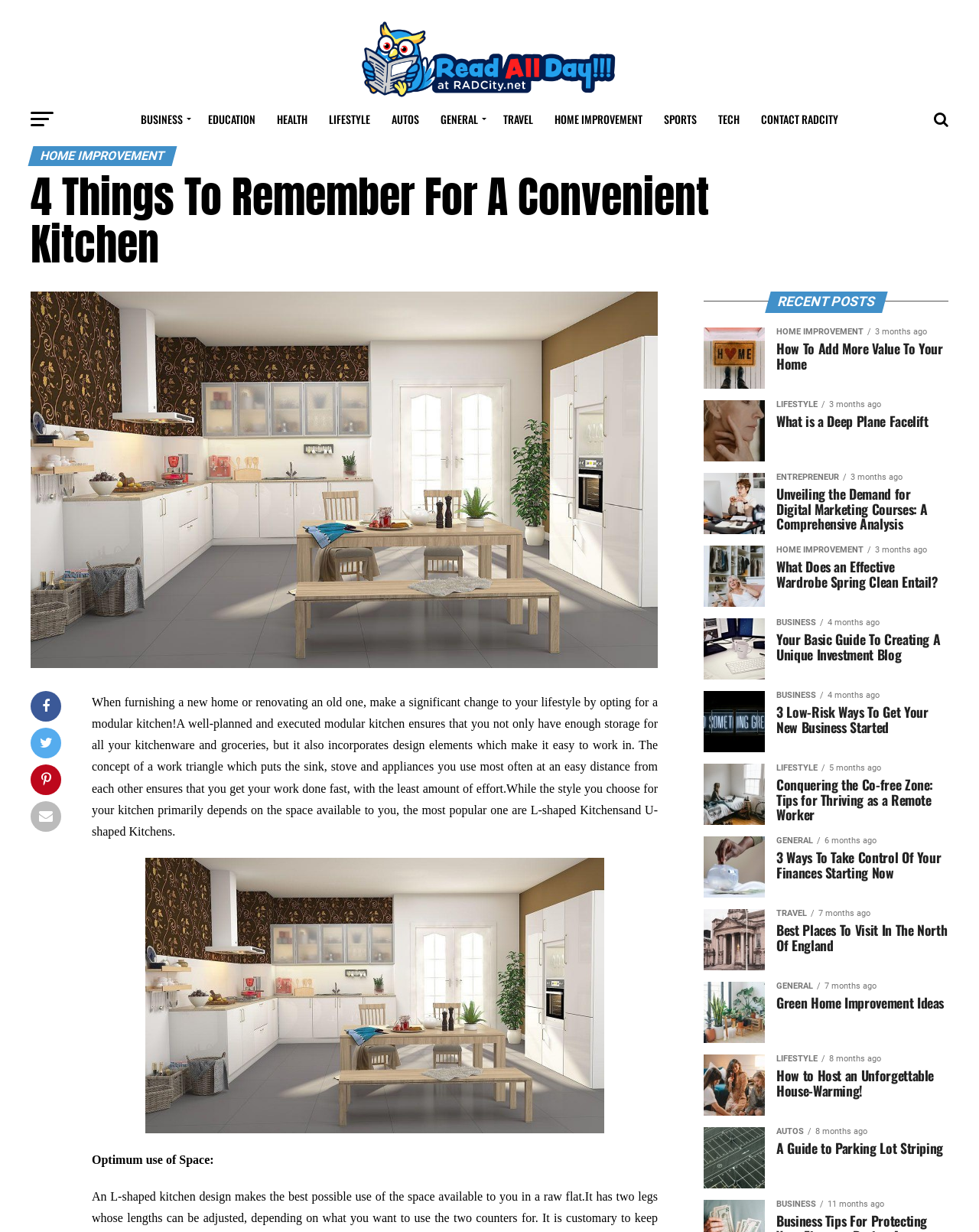Extract the bounding box coordinates of the UI element described: "Home Improvement". Provide the coordinates in the format [left, top, right, bottom] with values ranging from 0 to 1.

[0.557, 0.082, 0.666, 0.113]